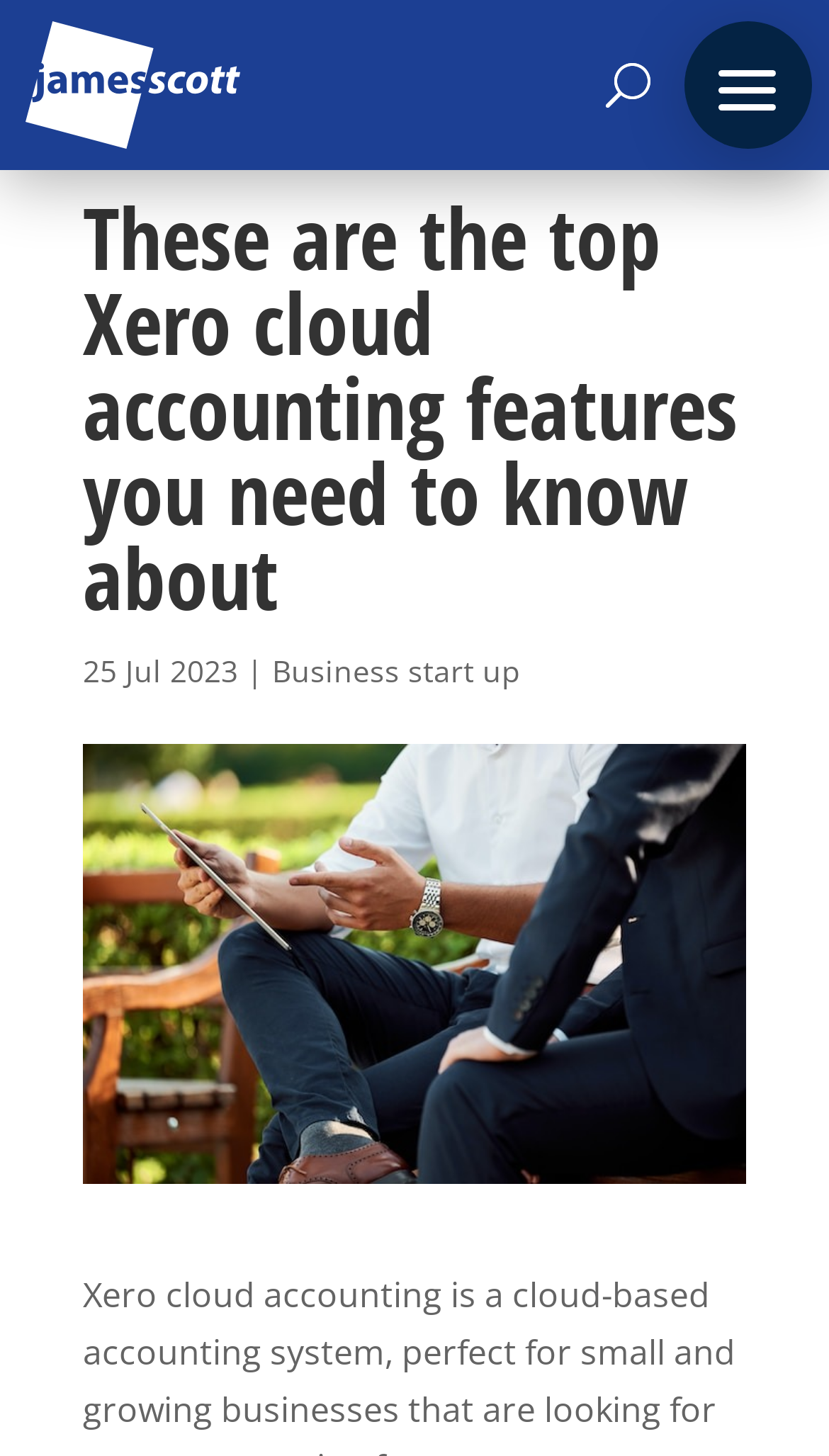Respond to the question below with a concise word or phrase:
What is the category of the article?

Business start up